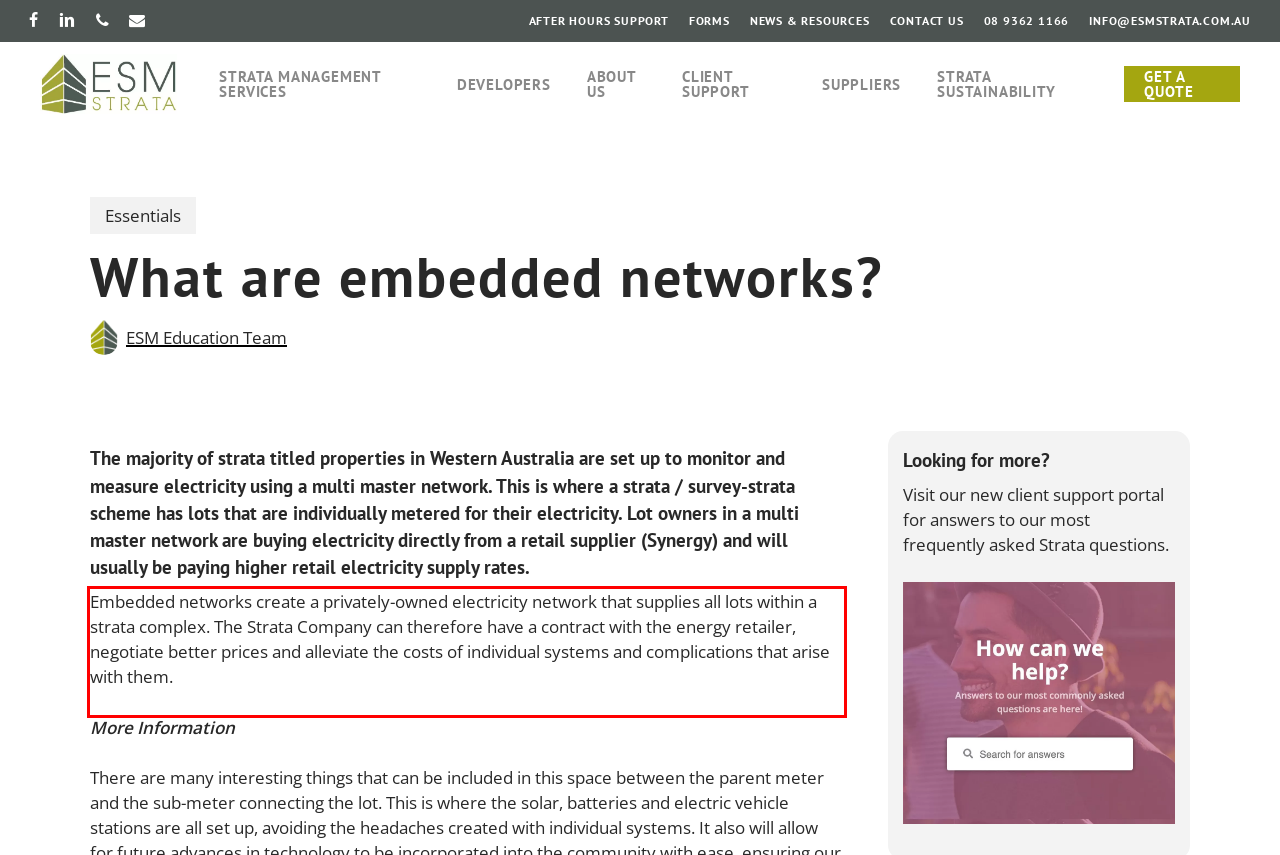From the screenshot of the webpage, locate the red bounding box and extract the text contained within that area.

Embedded networks create a privately-owned electricity network that supplies all lots within a strata complex. The Strata Company can therefore have a contract with the energy retailer, negotiate better prices and alleviate the costs of individual systems and complications that arise with them.